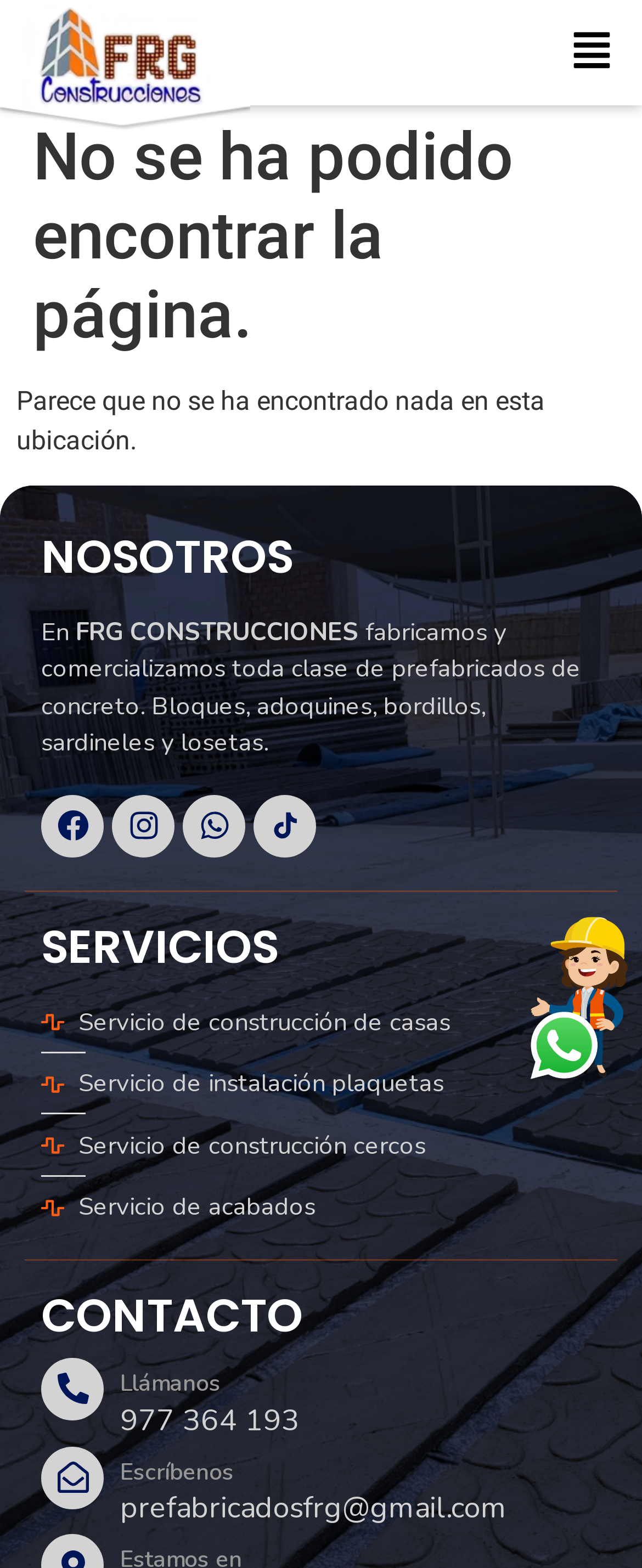Can you specify the bounding box coordinates of the area that needs to be clicked to fulfill the following instruction: "Click on Llámanos"?

[0.187, 0.874, 0.936, 0.892]